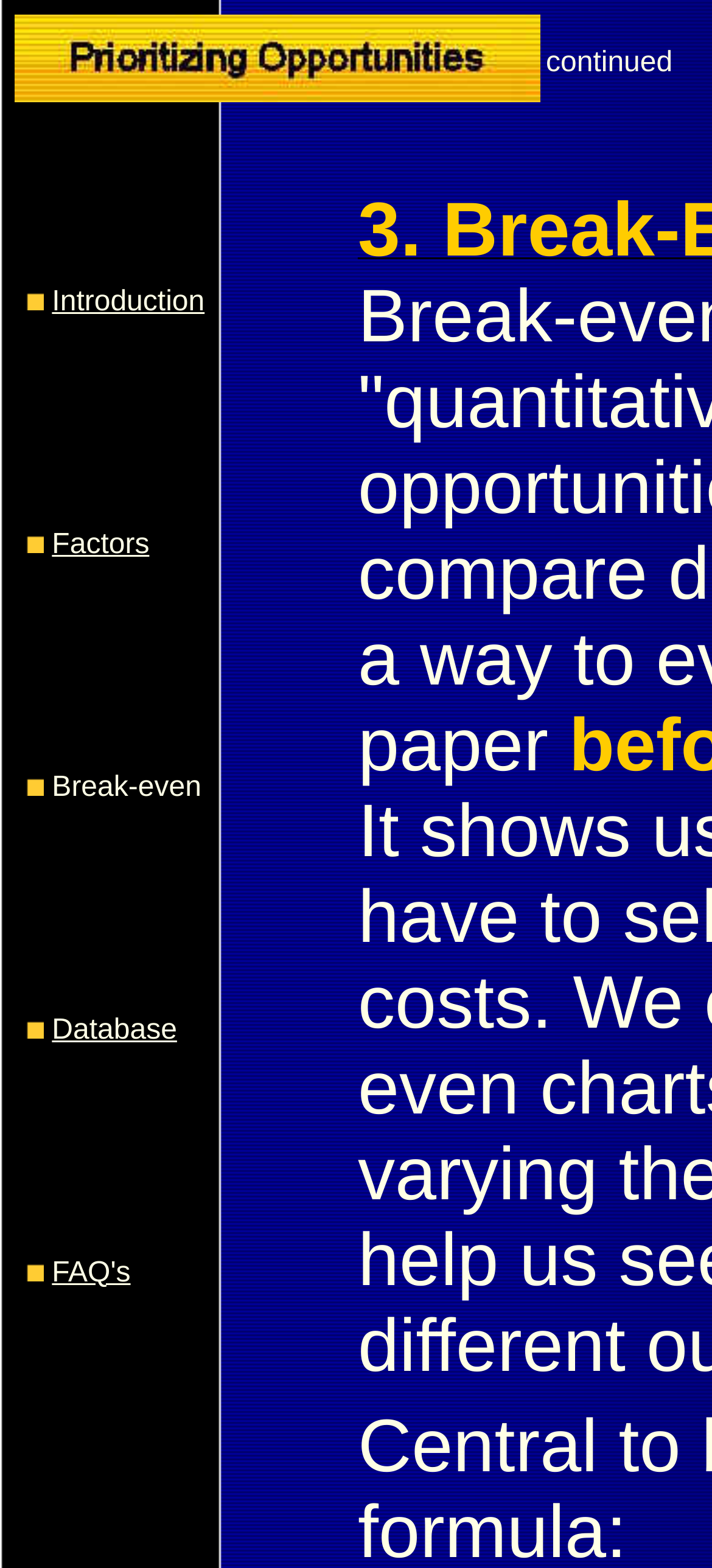Given the element description "Factors" in the screenshot, predict the bounding box coordinates of that UI element.

[0.073, 0.337, 0.21, 0.357]